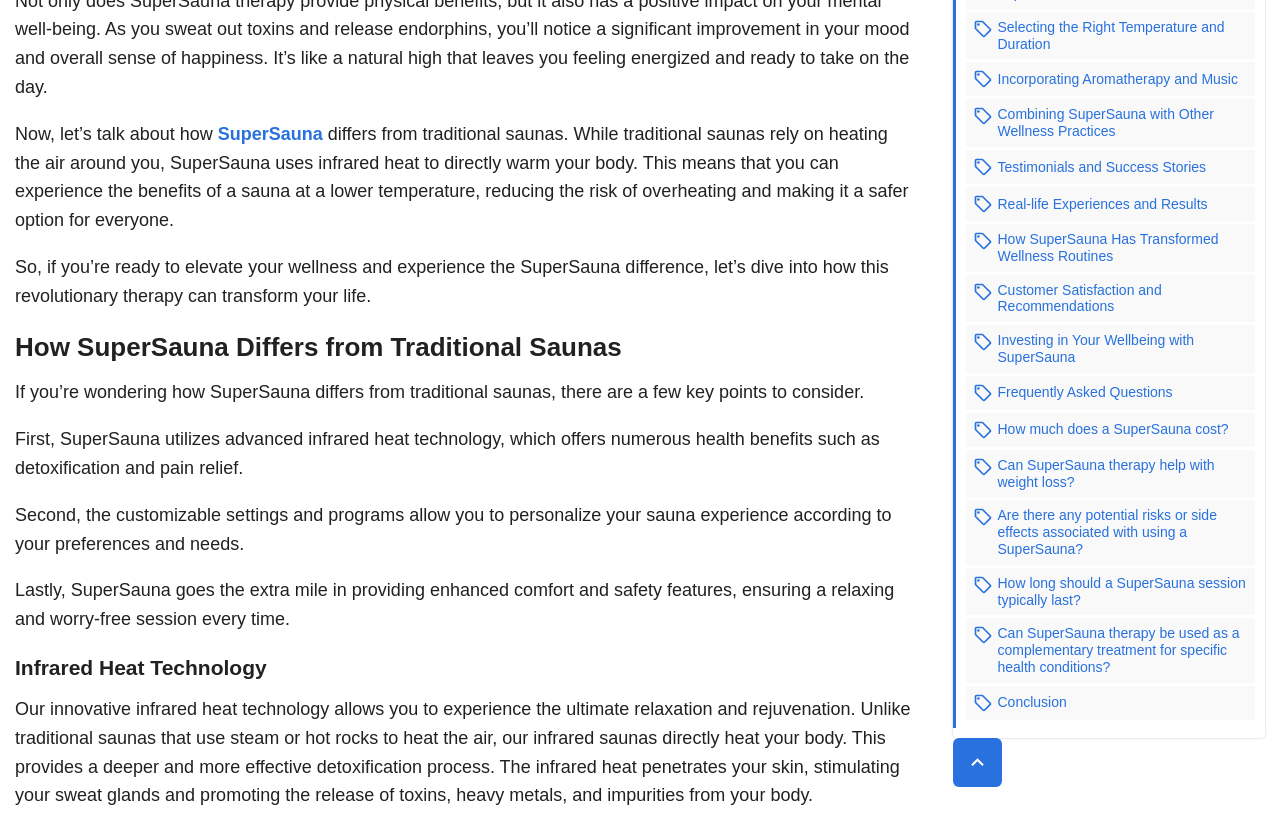Can SuperSauna be customized?
Using the image, give a concise answer in the form of a single word or short phrase.

Yes